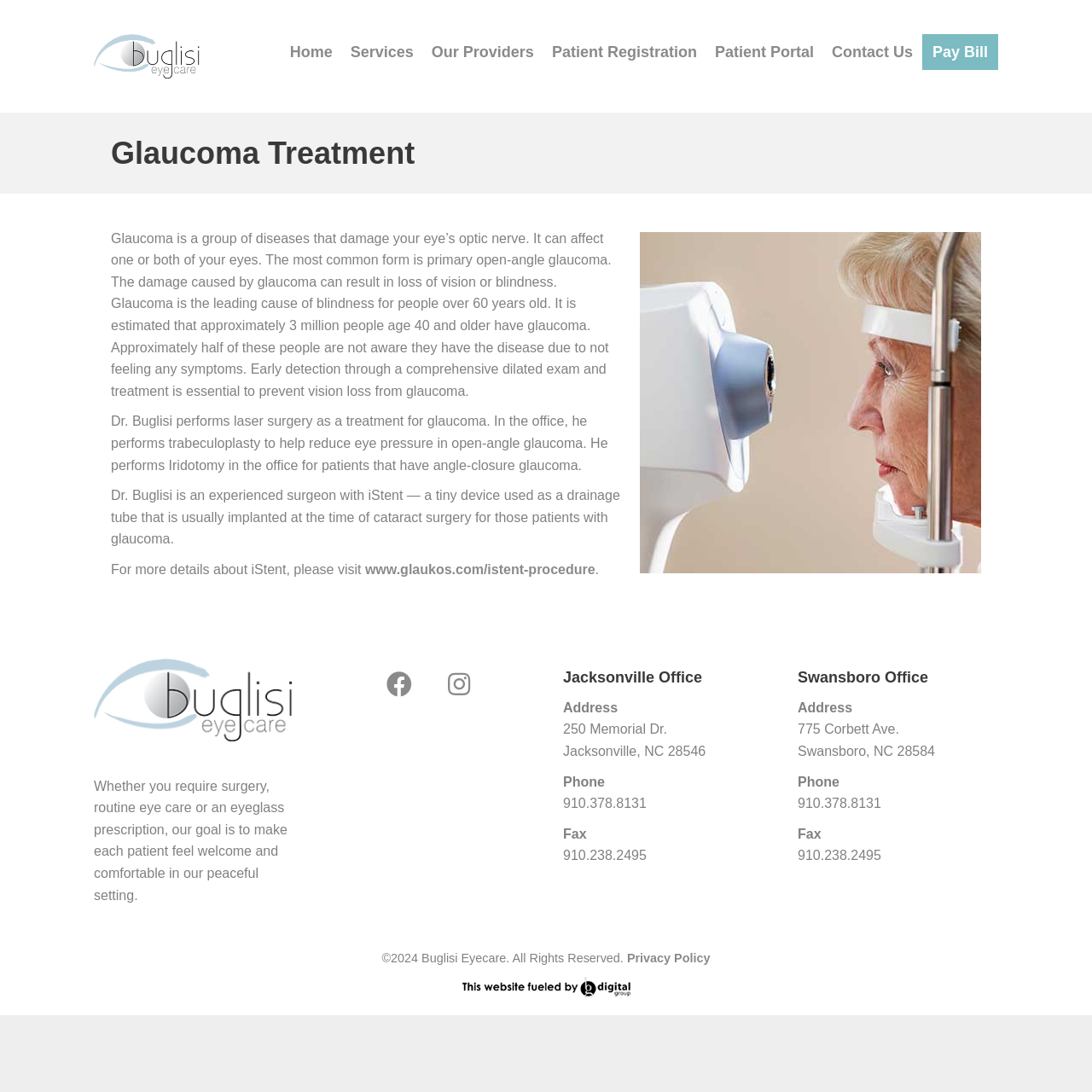Please specify the bounding box coordinates for the clickable region that will help you carry out the instruction: "Click the 'Home' link".

None